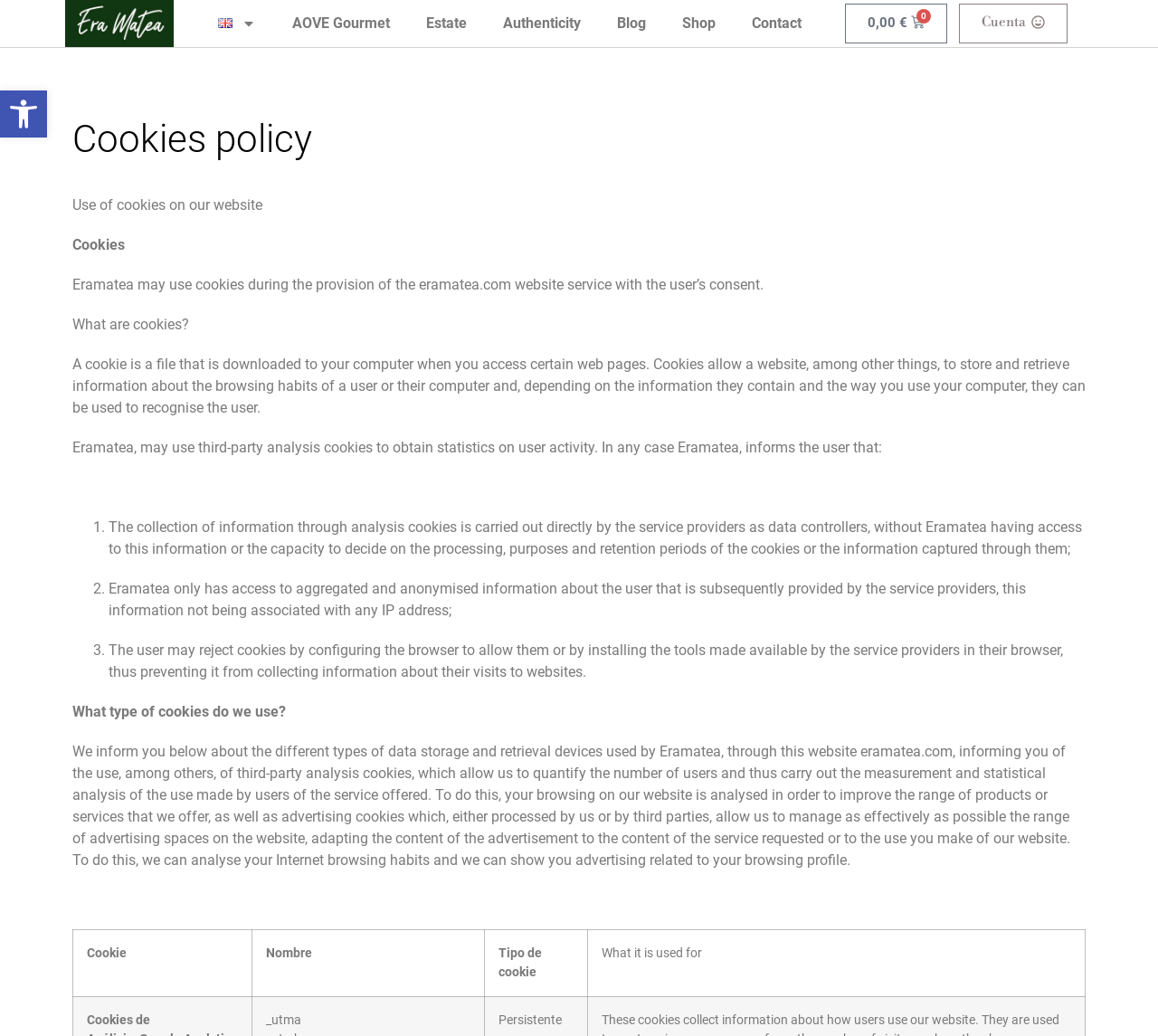Respond with a single word or phrase:
What is the purpose of the 'What are cookies?' section?

To explain what cookies are